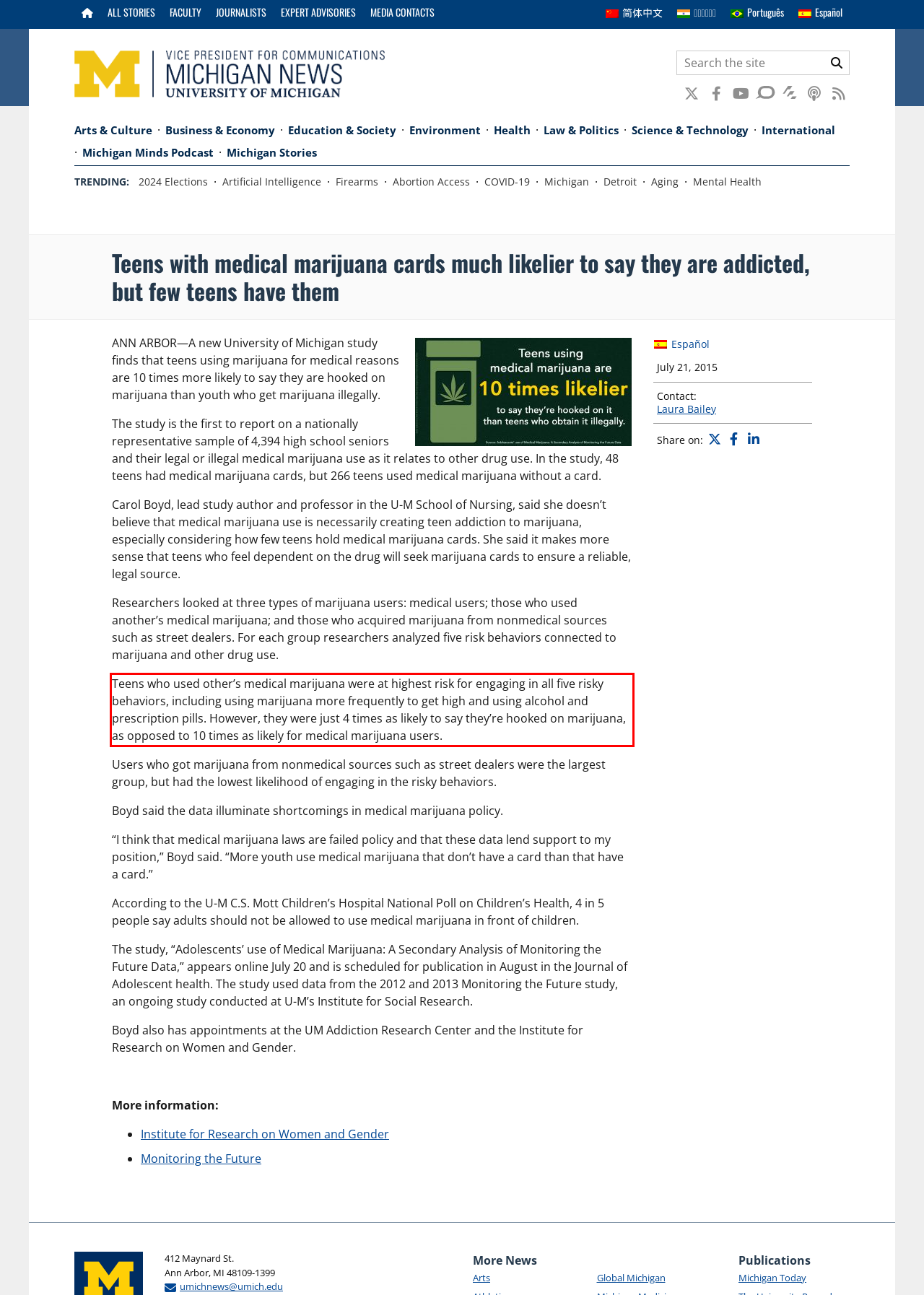Using OCR, extract the text content found within the red bounding box in the given webpage screenshot.

Teens who used other’s medical marijuana were at highest risk for engaging in all five risky behaviors, including using marijuana more frequently to get high and using alcohol and prescription pills. However, they were just 4 times as likely to say they’re hooked on marijuana, as opposed to 10 times as likely for medical marijuana users.